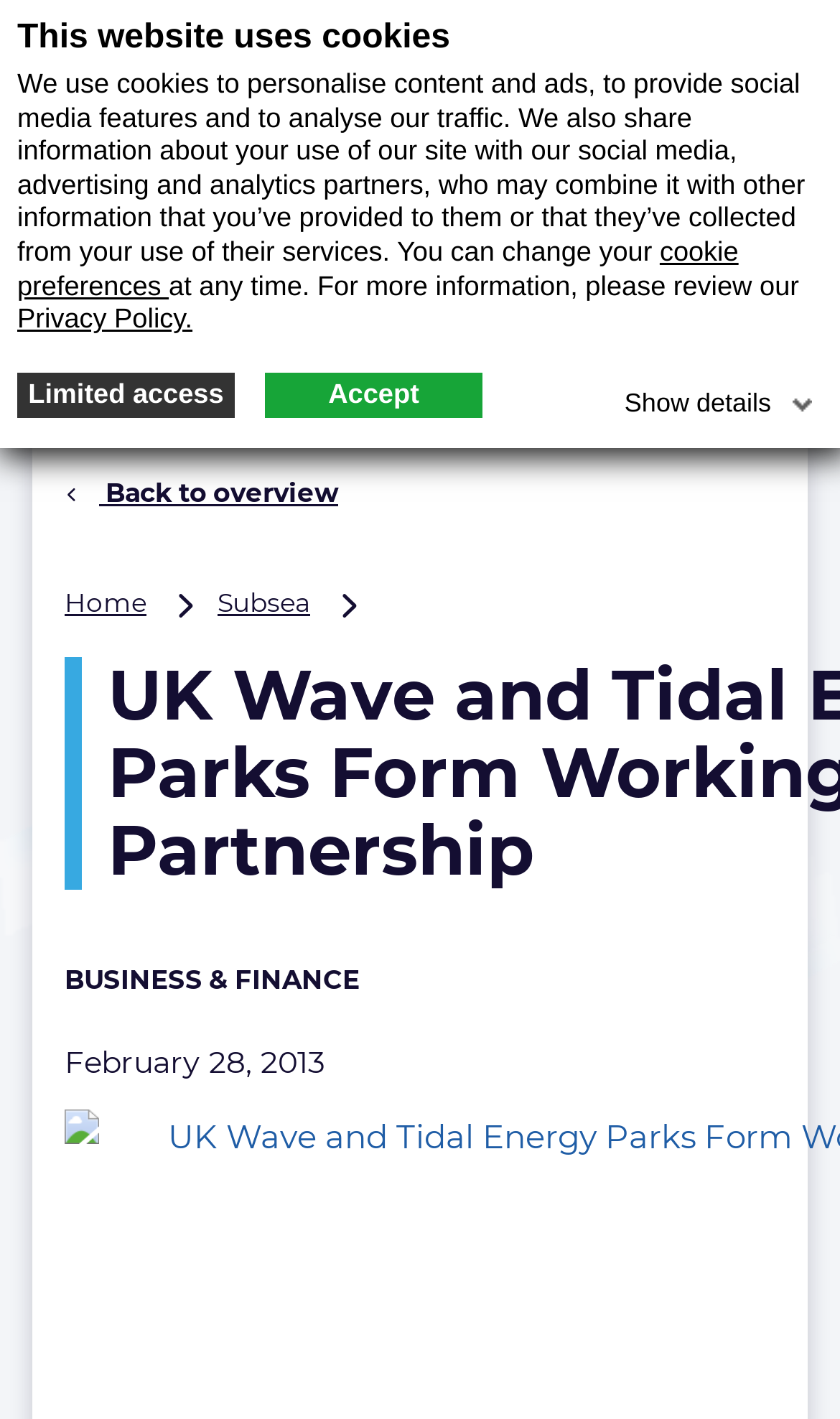Explain the webpage's design and content in an elaborate manner.

The webpage appears to be a news article or blog post about the partnership between UK Wave and Tidal Energy Parks. At the top of the page, there is a notification bar with a heading "This website uses cookies" and a brief description of the website's cookie policy. Below this, there are three links: "cookie preferences", "Limited access", and "Accept". 

On the top-left corner, there is a link to the "Home" page, accompanied by a small image. Next to it, there is a search form button and a menu button. The menu button has a label "Menu" when expanded.

On the right side of the page, there is an advertisement section with a heading "ADVERTISEMENT". Below this, there is a large image with a link, and three smaller links with icons, including "Back to overview", "Home", and "Subsea".

The main content of the page starts with a heading "UK Wave and Tidal Energy Parks Form Working Partnership" and a subheading "BUSINESS & FINANCE". The article is dated February 28, 2013. The content of the article is not explicitly described in the accessibility tree, but based on the meta description, it appears to be about the signing of a Memorandum of Understanding between Pentland Firth and Orkney Waters Marine Energy Park and South West Marine Energy Park.